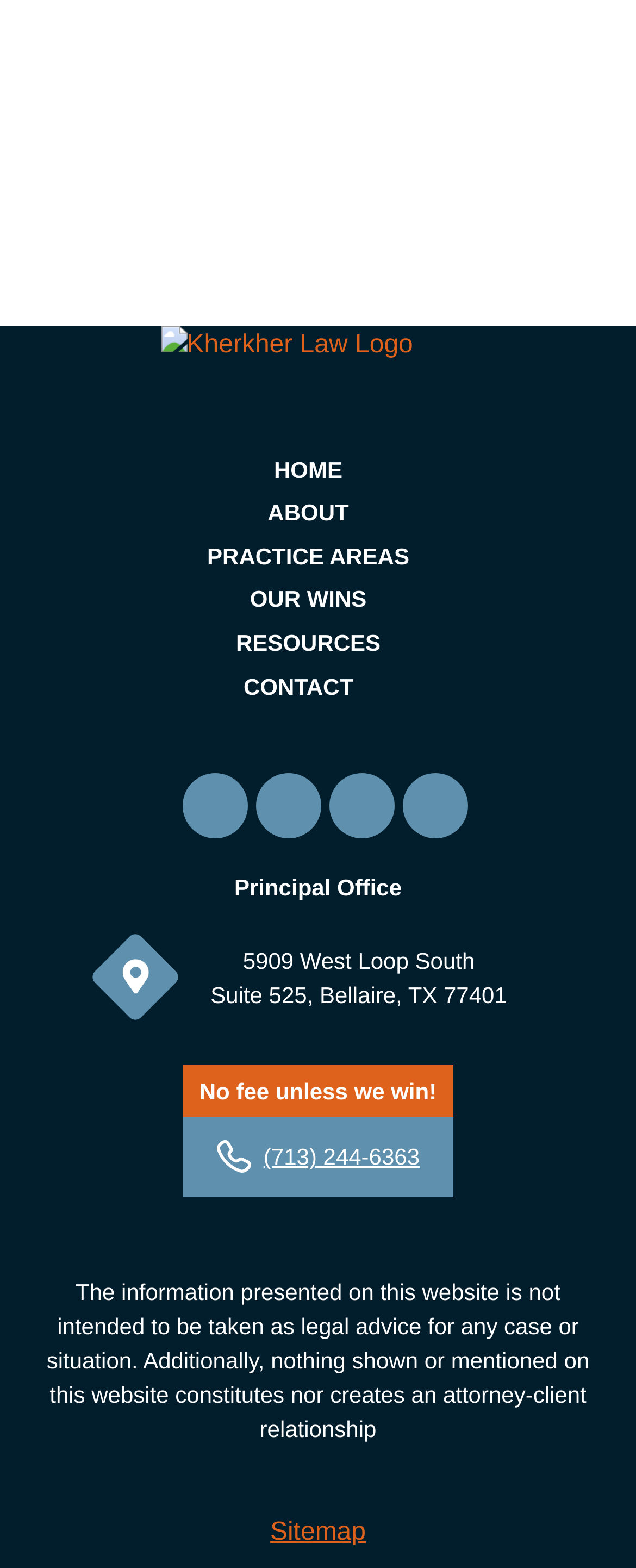Based on the element description "alt="Kherkher Law Logo"", predict the bounding box coordinates of the UI element.

[0.062, 0.208, 0.956, 0.265]